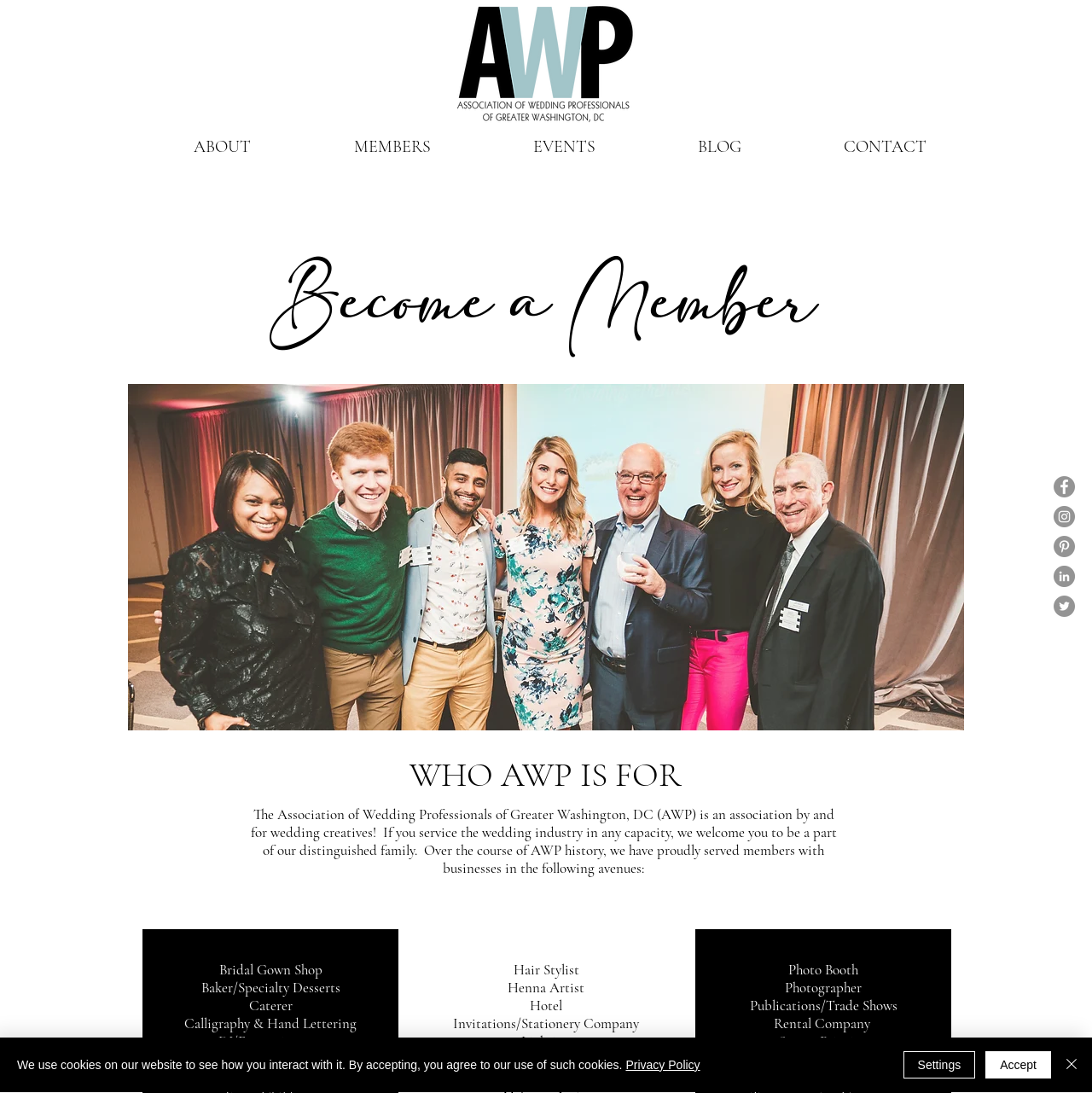Determine the bounding box coordinates for the clickable element required to fulfill the instruction: "Click the BLOG link". Provide the coordinates as four float numbers between 0 and 1, i.e., [left, top, right, bottom].

[0.592, 0.115, 0.726, 0.154]